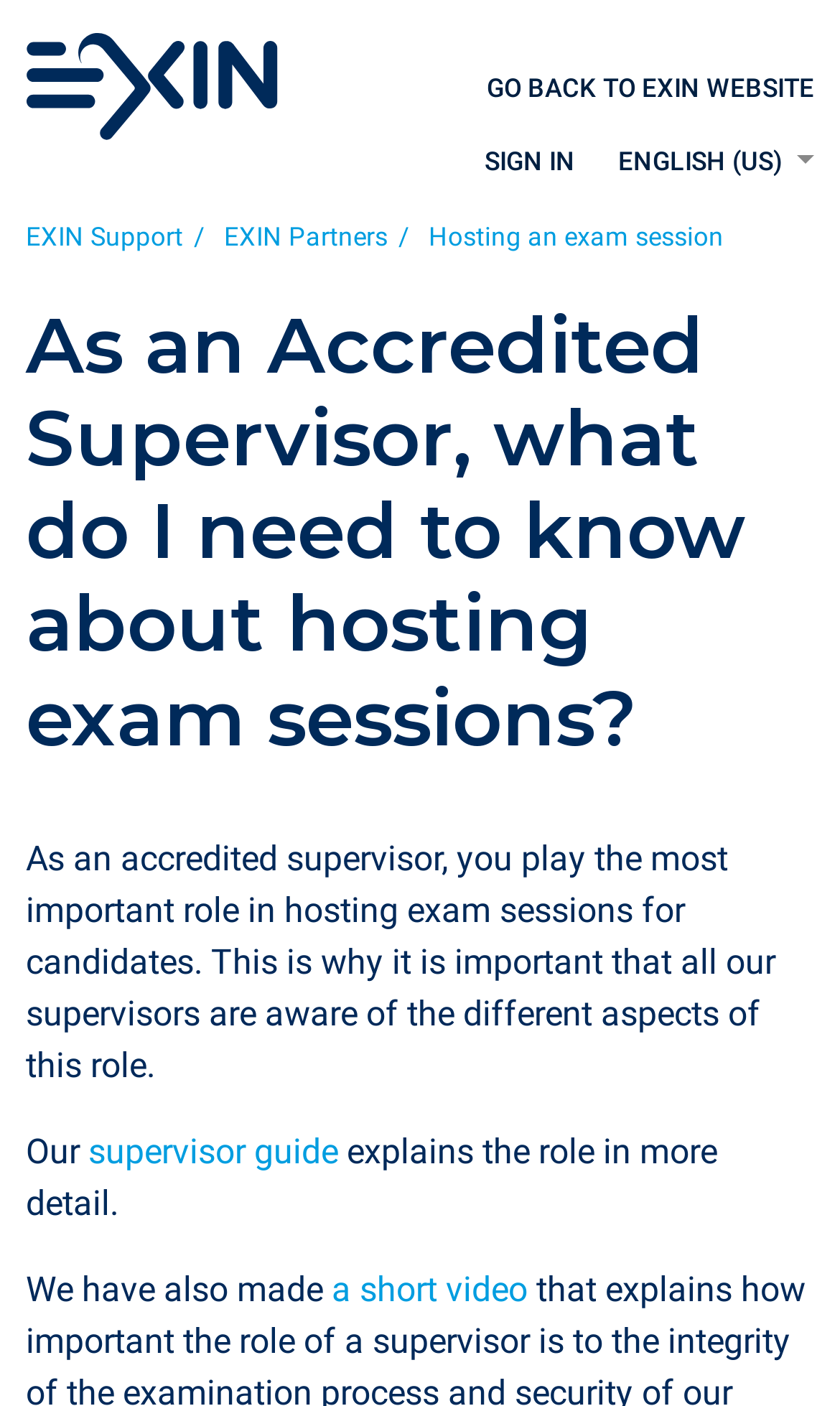Please locate the bounding box coordinates of the element that should be clicked to achieve the given instruction: "Sign in".

[0.577, 0.106, 0.685, 0.124]